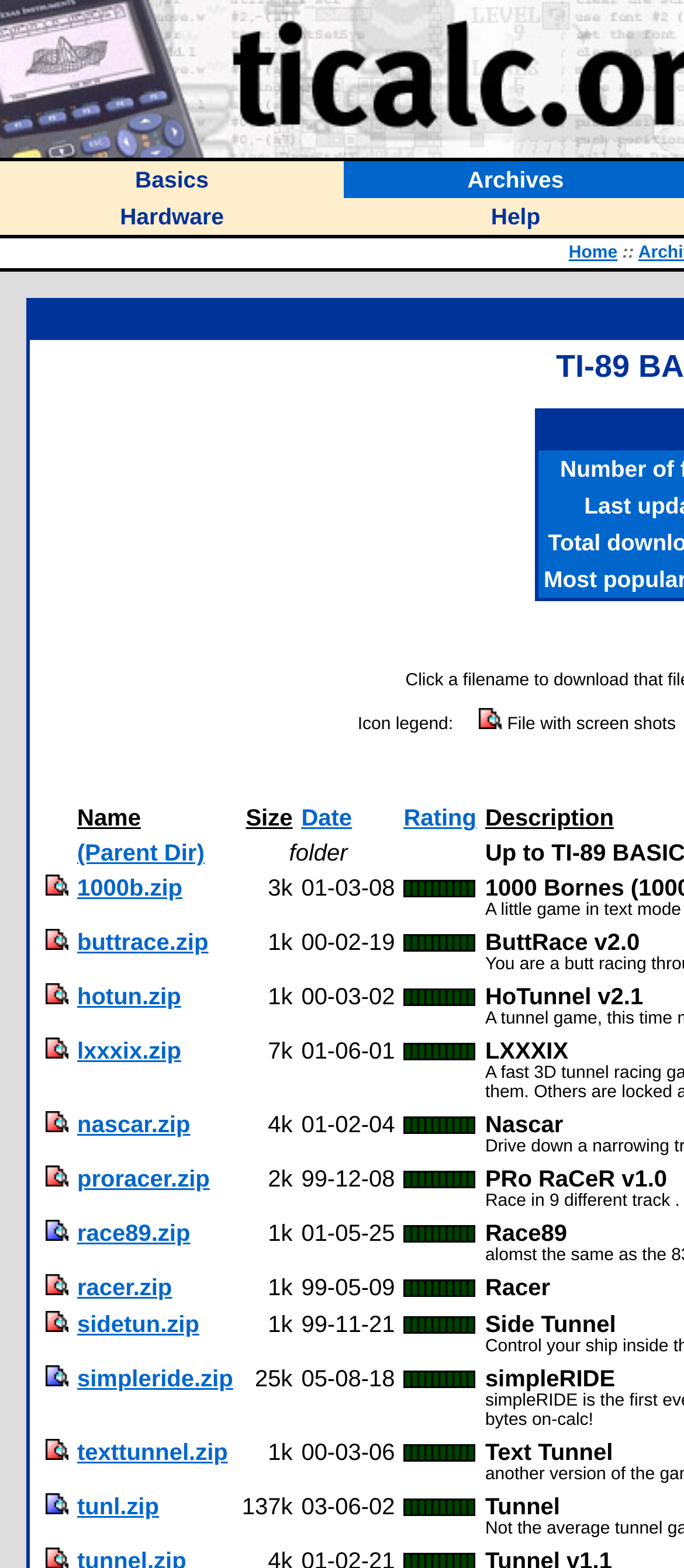Answer with a single word or phrase: 
How many games are listed on this page?

10